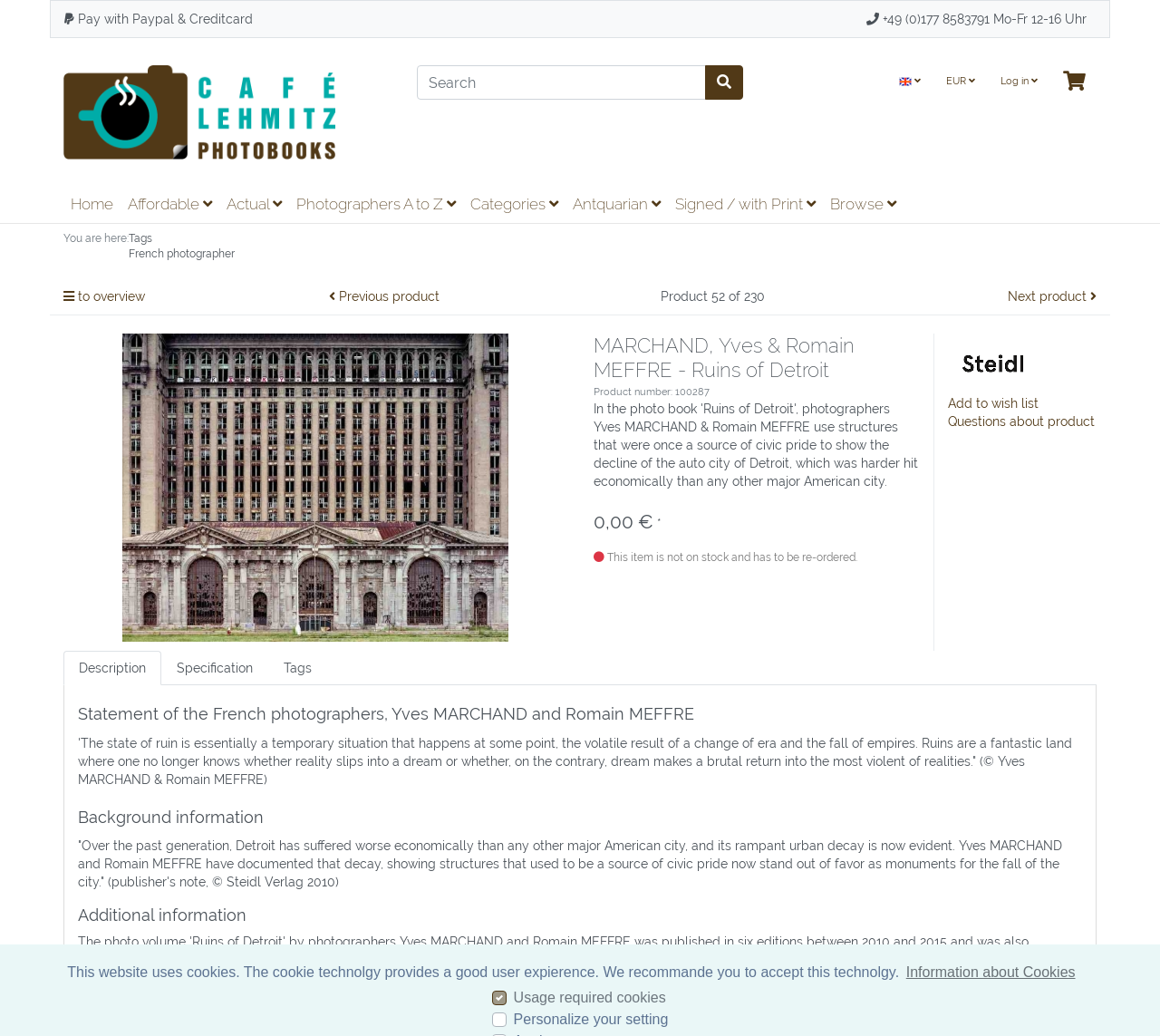Please identify the bounding box coordinates of the area that needs to be clicked to fulfill the following instruction: "Search for a product."

[0.359, 0.063, 0.609, 0.096]